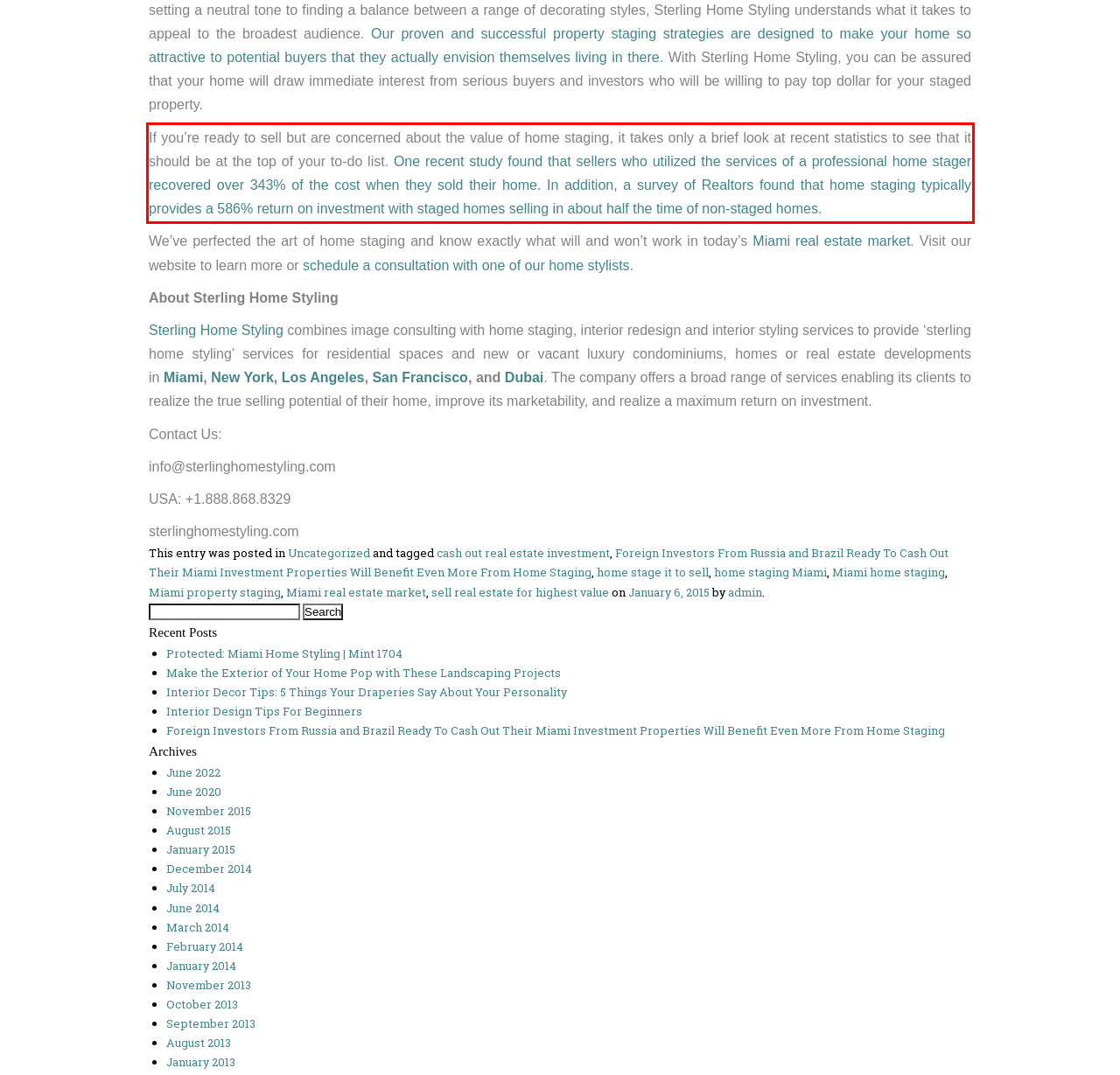Look at the webpage screenshot and recognize the text inside the red bounding box.

If you’re ready to sell but are concerned about the value of home staging, it takes only a brief look at recent statistics to see that it should be at the top of your to-do list. One recent study found that sellers who utilized the services of a professional home stager recovered over 343% of the cost when they sold their home. In addition, a survey of Realtors found that home staging typically provides a 586% return on investment with staged homes selling in about half the time of non-staged homes.